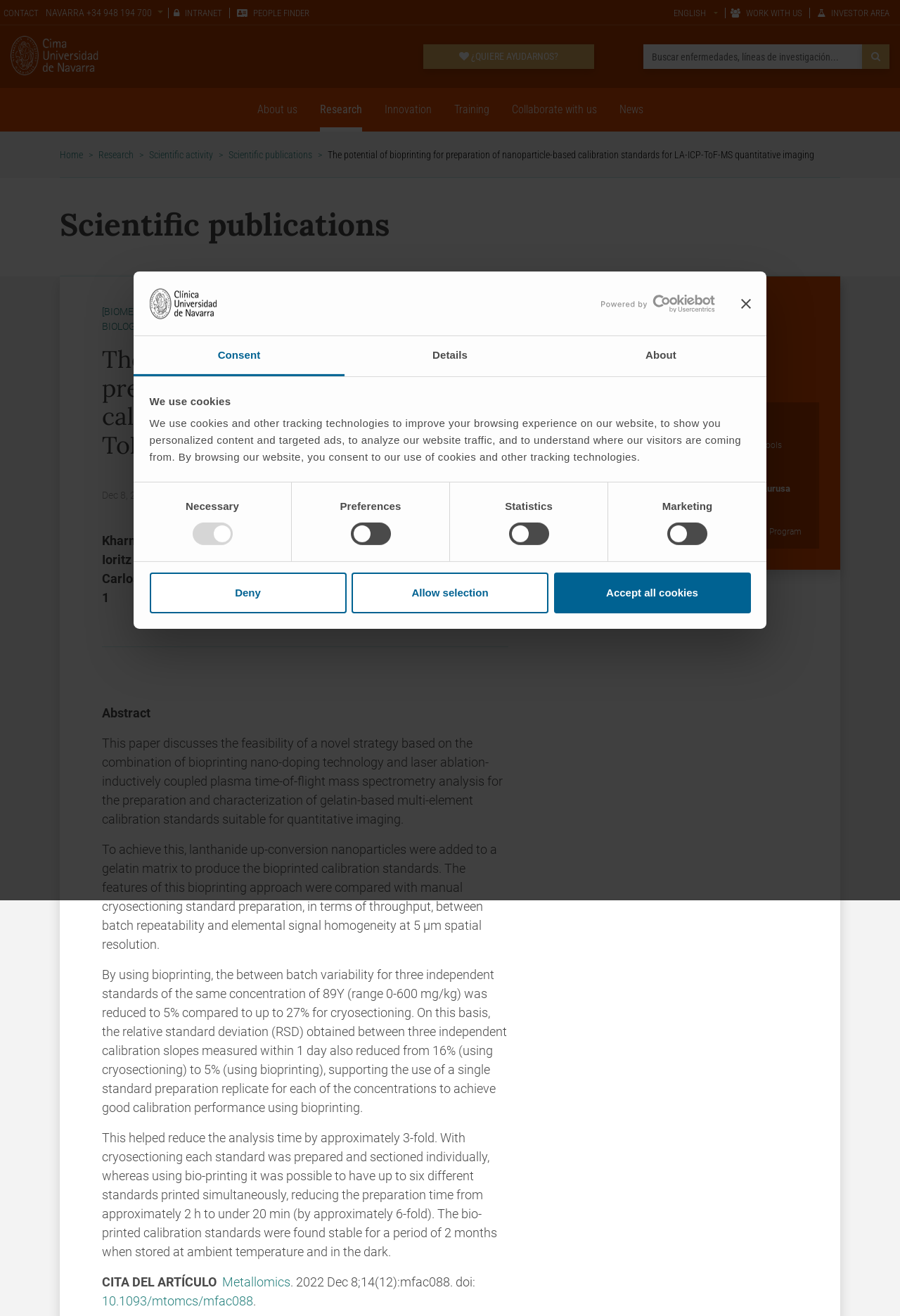Generate a comprehensive description of the webpage content.

This webpage is about a scientific article titled "The potential of bioprinting for preparation of nanoparticle-based calibration standards for LA-ICP-ToF-MS quantitative imaging" published in Metallomics magazine. At the top, there is a cookie consent banner with a logo, a close button, and three tabs: Consent, Details, and About. Below the banner, there are several links to different sections of the website, including CONTACT, NAVARRA, INTRANET, PEOPLE FINDER, and WORK WITH US.

On the left side, there is a navigation menu with links to About us, Research, Innovation, Training, Collaborate with us, and News. Below the menu, there is a search bar and a button to help the website.

The main content of the webpage is the scientific article, which includes the title, authors, abstract, and the article's content. The abstract discusses the feasibility of using bioprinting and laser ablation-inductively coupled plasma time-of-flight mass spectrometry analysis to prepare and characterize gelatin-based multi-element calibration standards for quantitative imaging.

The article's content is divided into several sections, including the introduction, methods, and results. The text is accompanied by no images, but there are separators between the sections. At the bottom of the page, there is a citation for the article and a link to the Metallomics website.

On the right side, there is a section titled "Our authors" with a table containing information about the authors, including their names, positions, and research groups. Each author's information is accompanied by an image.